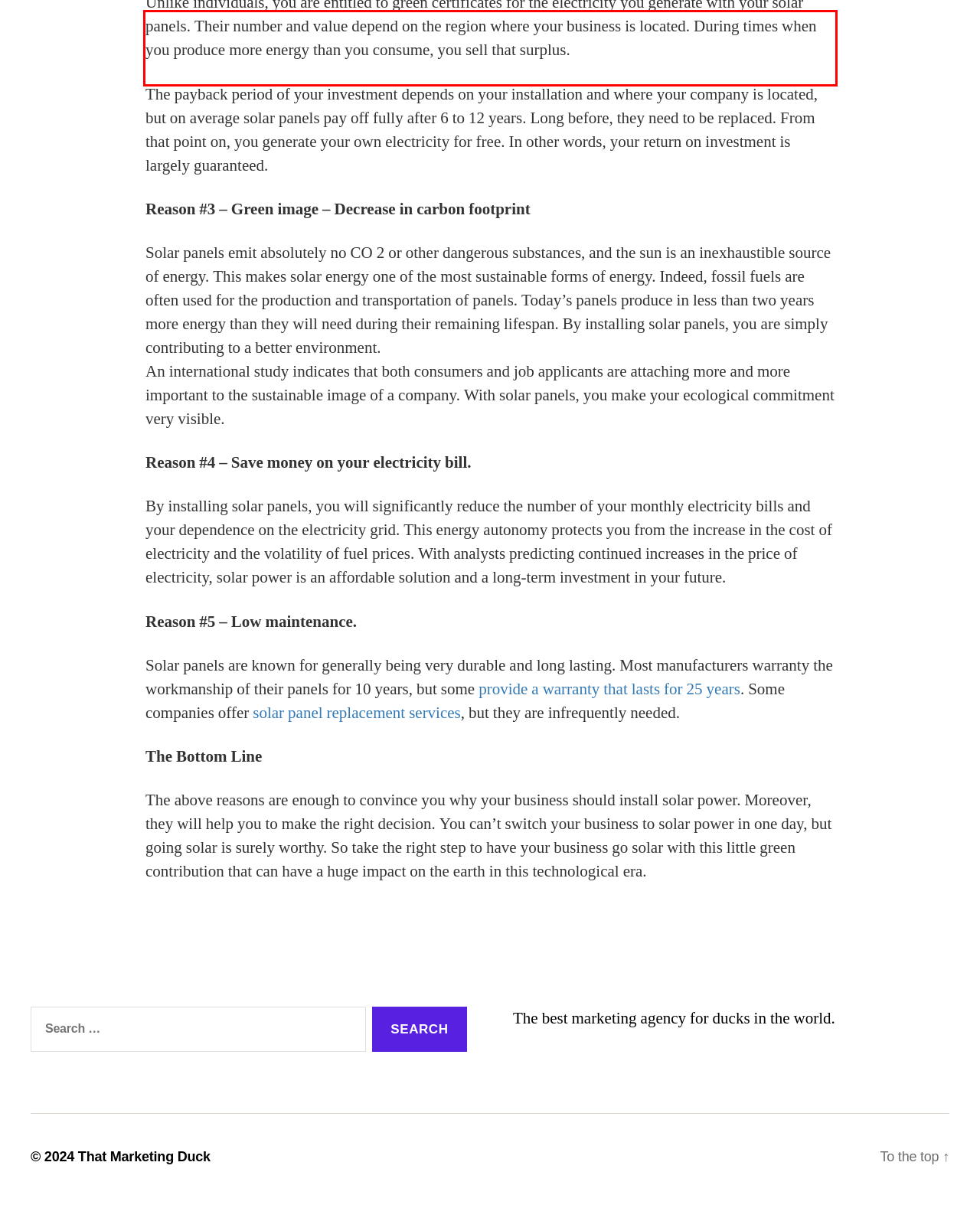You have a webpage screenshot with a red rectangle surrounding a UI element. Extract the text content from within this red bounding box.

Unlike individuals, you are entitled to green certificates for the electricity you generate with your solar panels. Their number and value depend on the region where your business is located. During times when you produce more energy than you consume, you sell that surplus.